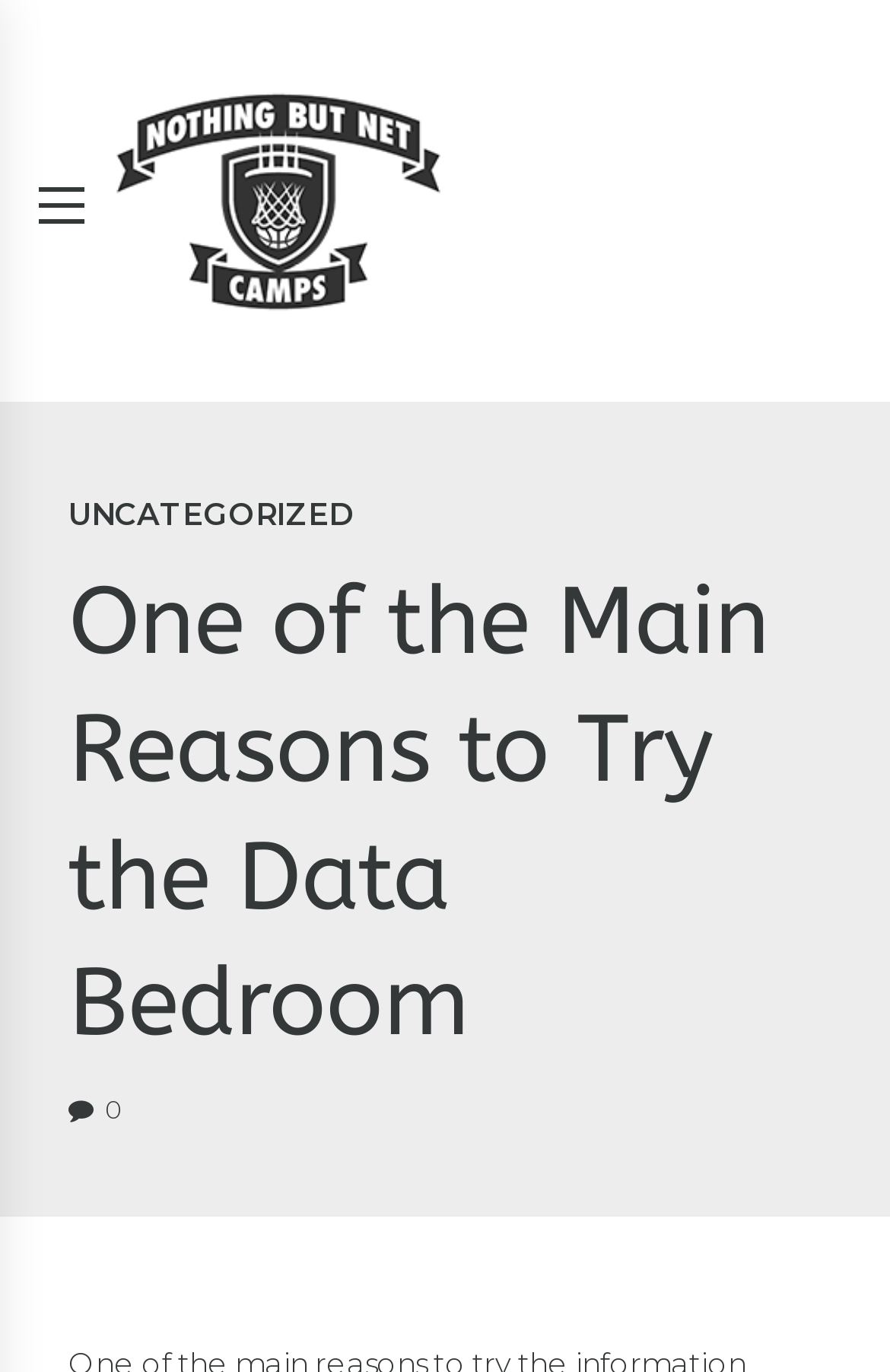What is the text of the link below the main heading?
Identify the answer in the screenshot and reply with a single word or phrase.

Nothing But Net